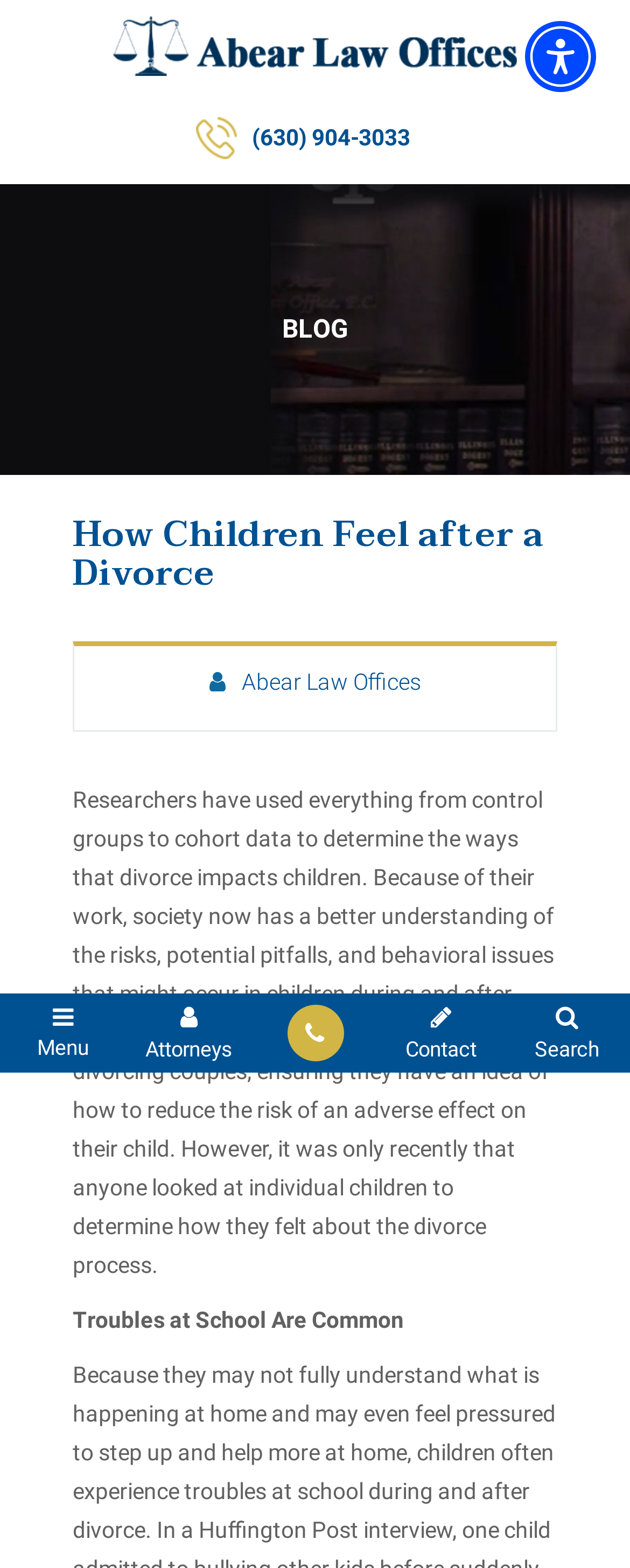Provide the bounding box coordinates, formatted as (top-left x, top-left y, bottom-right x, bottom-right y), with all values being floating point numbers between 0 and 1. Identify the bounding box of the UI element that matches the description: (630) 904-3033

[0.4, 0.079, 0.651, 0.096]